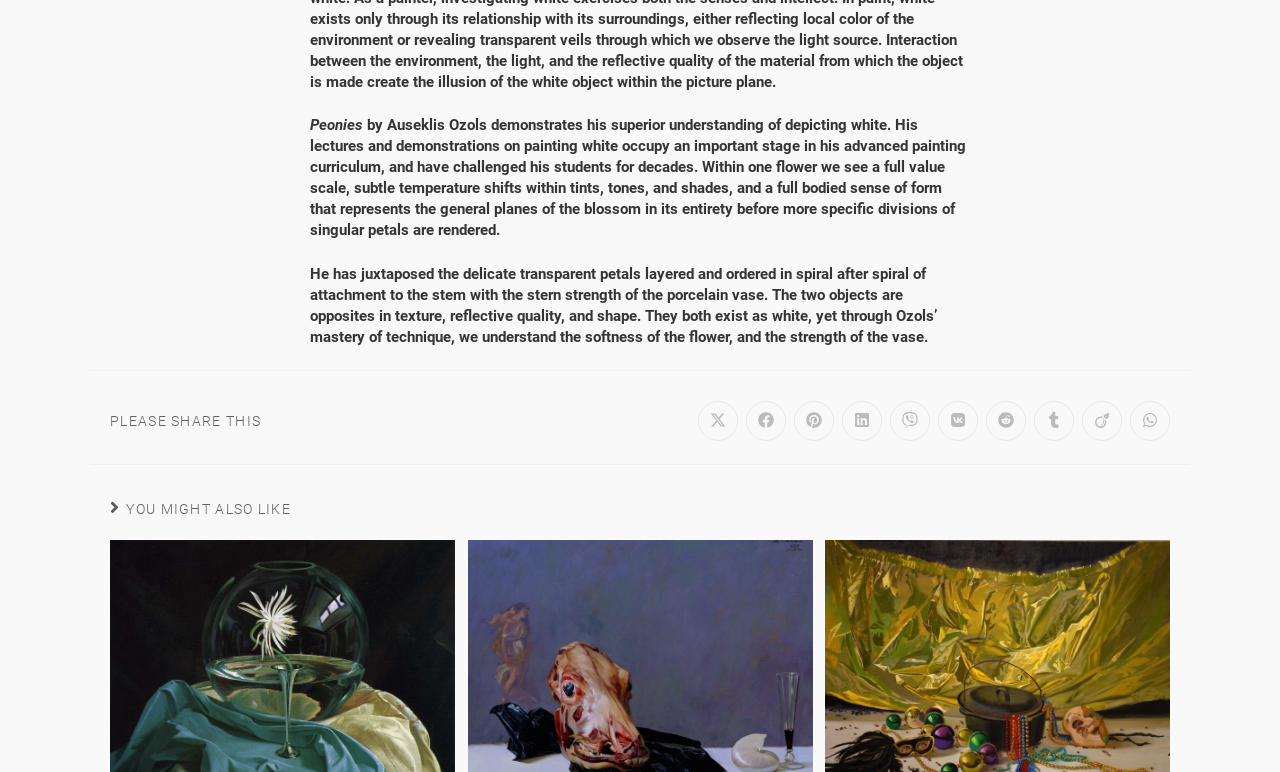How many sharing options are available?
Based on the screenshot, respond with a single word or phrase.

11